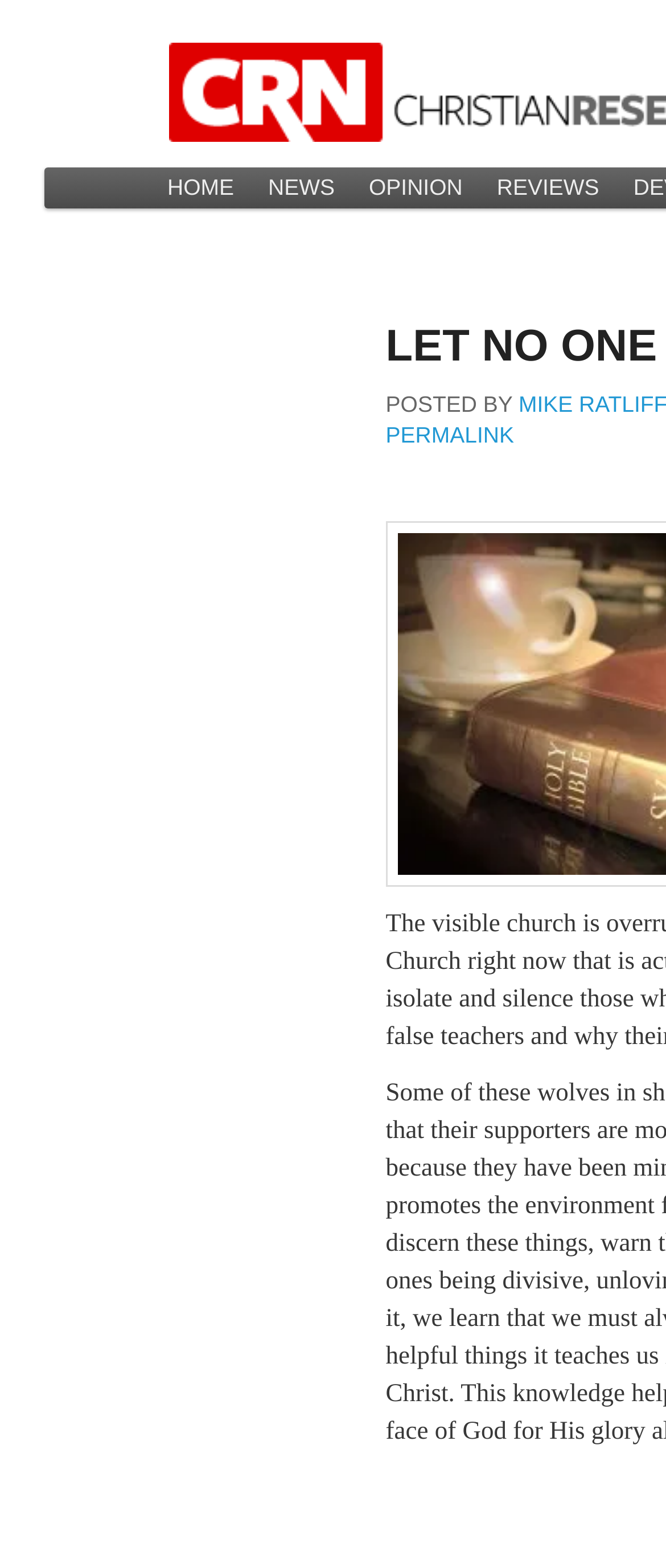Mark the bounding box of the element that matches the following description: "Opinion".

[0.528, 0.107, 0.72, 0.133]